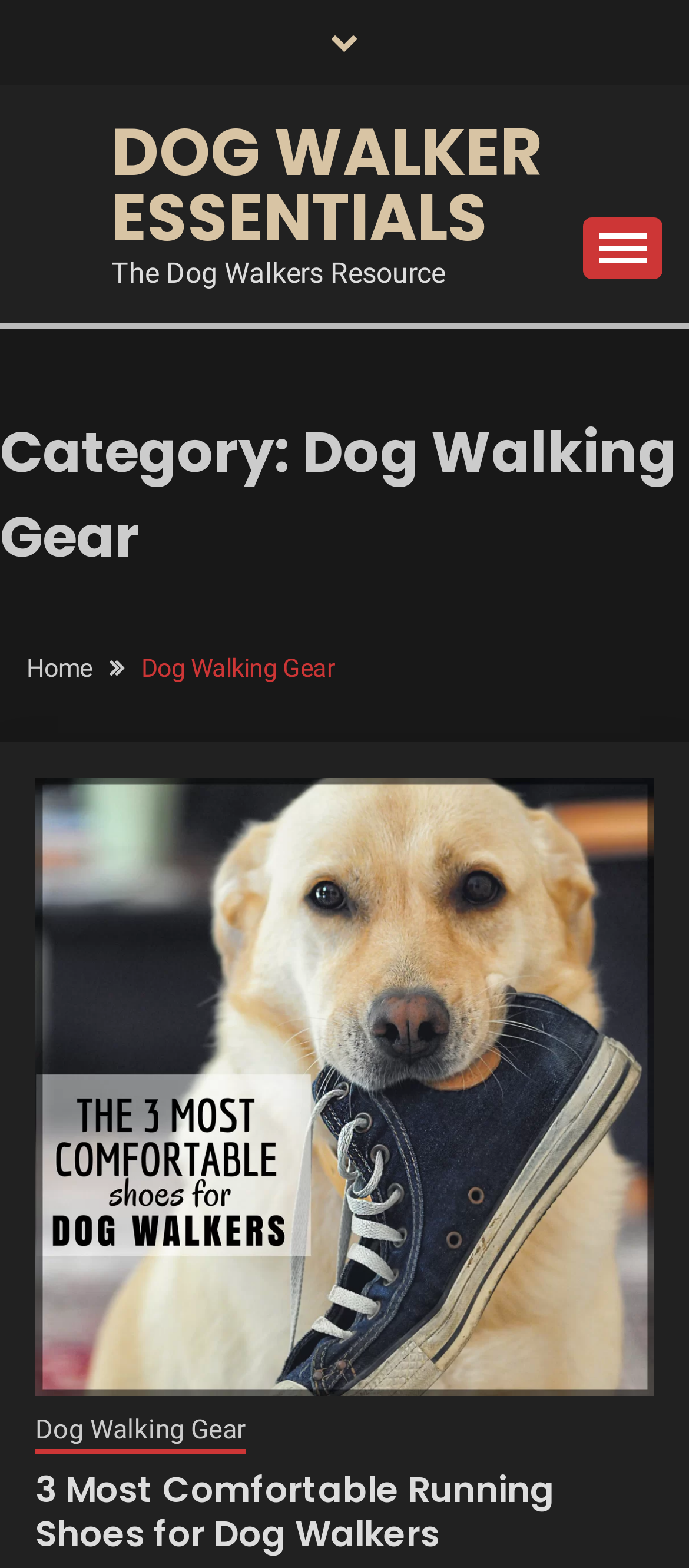Explain the features and main sections of the webpage comprehensively.

The webpage is about dog walking gear and essentials. At the top, there is a link on the left side, followed by a prominent link with the text "DOG WALKER ESSENTIALS" in the middle. To the right of this link, there is a button with no text, which is likely a menu button. Below this top section, there is a heading that reads "The Dog Walkers Resource".

Further down, there is a category heading that says "Category: Dog Walking Gear", which spans the entire width of the page. Below this, there is a navigation section with breadcrumbs, which includes links to "Home" and "Dog Walking Gear". 

On the right side of the breadcrumbs, there is a large figure that takes up most of the page's width. Within this figure, there is a link at the top and another link at the bottom. The bottom link is titled "3 Most Comfortable Running Shoes for Dog Walkers", which is also a heading. 

At the bottom of the page, there is a single link with an icon, represented by the Unicode character "\uf176", which is likely a social media or sharing icon.